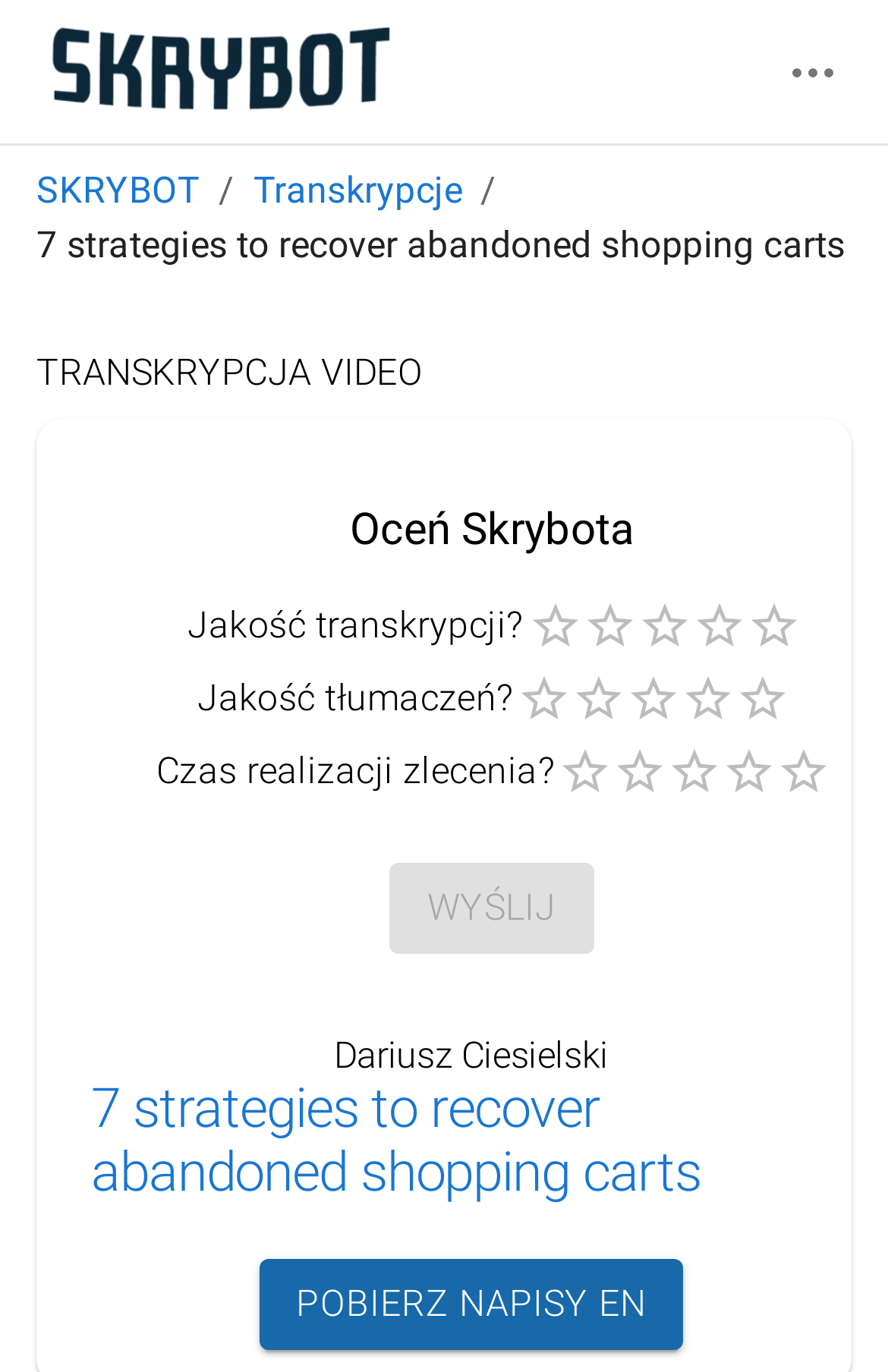How many strategies are discussed to recover abandoned shopping carts?
With the help of the image, please provide a detailed response to the question.

I found the number of strategies by looking at the heading element that says '7 strategies to recover abandoned shopping carts'.